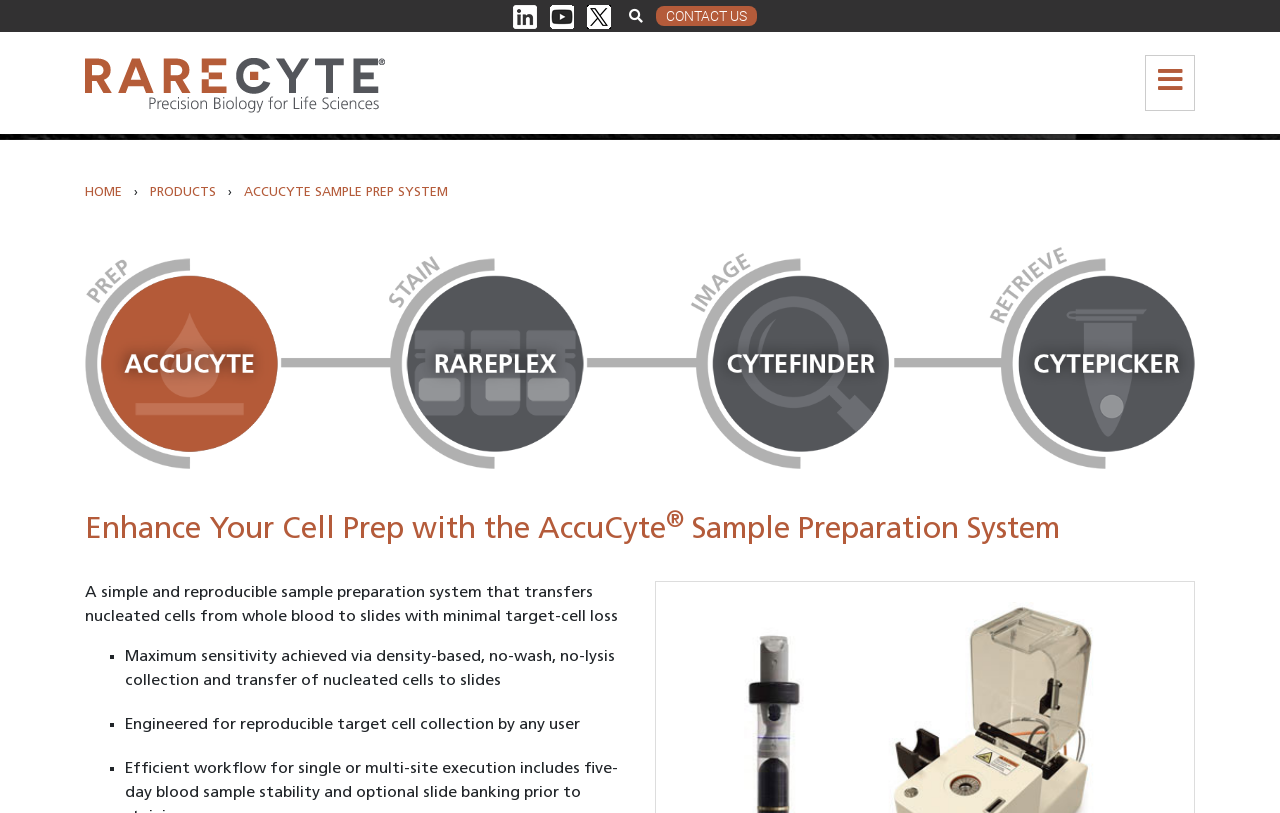How many images are on the webpage? Based on the image, give a response in one word or a short phrase.

5